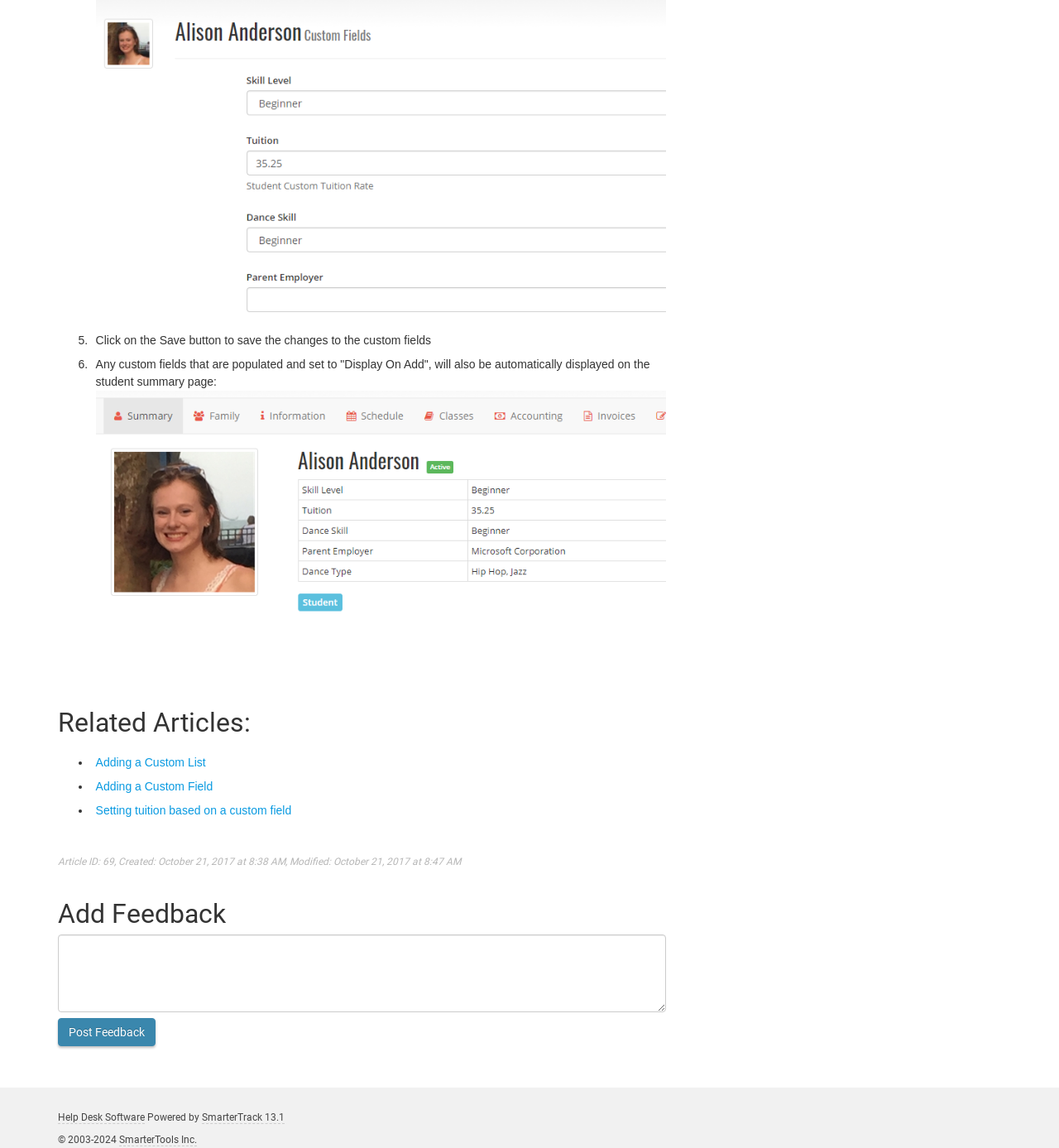Ascertain the bounding box coordinates for the UI element detailed here: "Adding a Custom List". The coordinates should be provided as [left, top, right, bottom] with each value being a float between 0 and 1.

[0.09, 0.658, 0.194, 0.67]